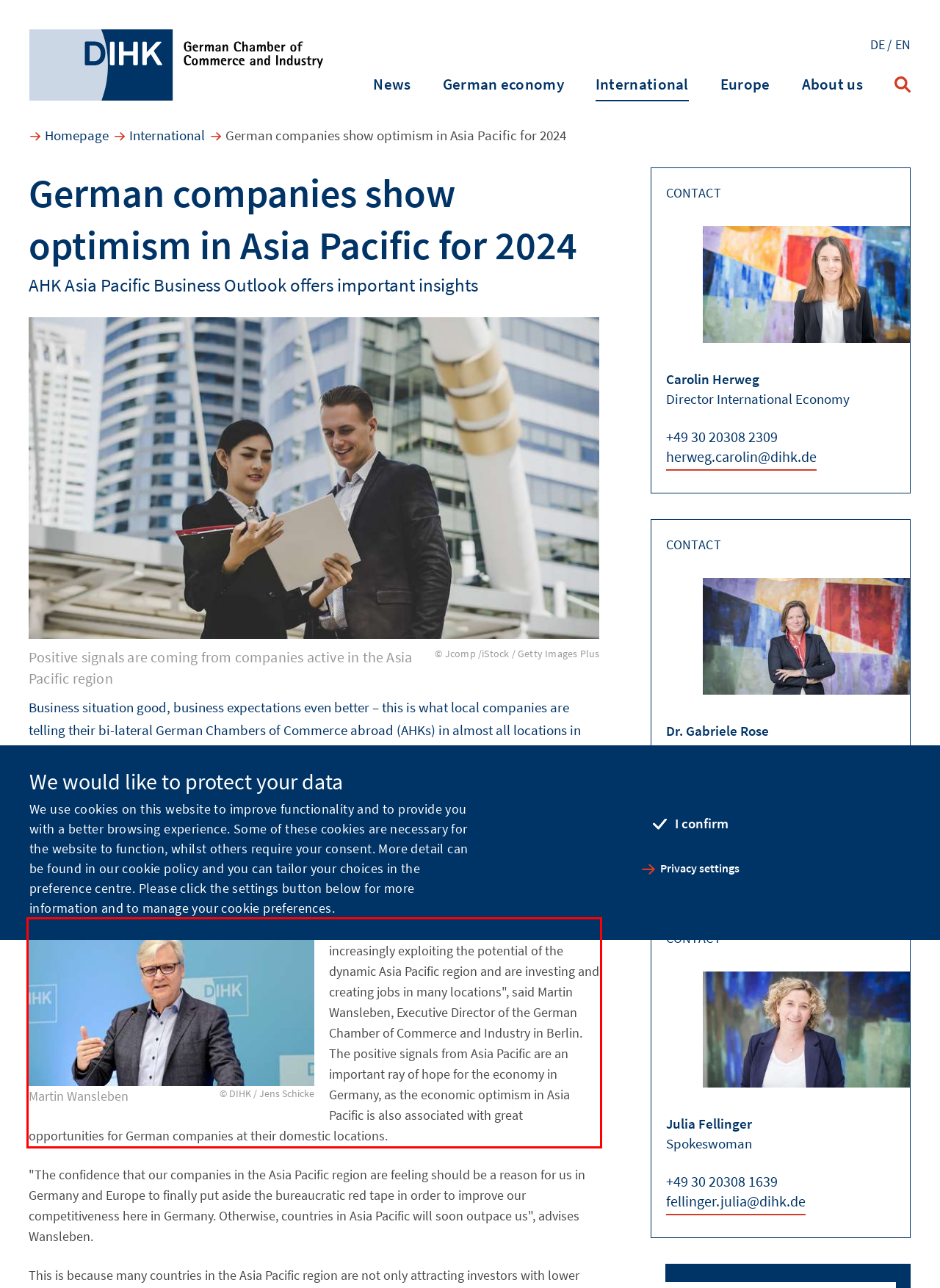You have a screenshot of a webpage with a red bounding box. Use OCR to generate the text contained within this red rectangle.

"We see that German companies are increasingly exploiting the potential of the dynamic Asia Pacific region and are investing and creating jobs in many locations", said Martin Wansleben, Executive Director of the German Chamber of Commerce and Industry in Berlin. The positive signals from Asia Pacific are an important ray of hope for the economy in Germany, as the economic optimism in Asia Pacific is also associated with great opportunities for German companies at their domestic locations.